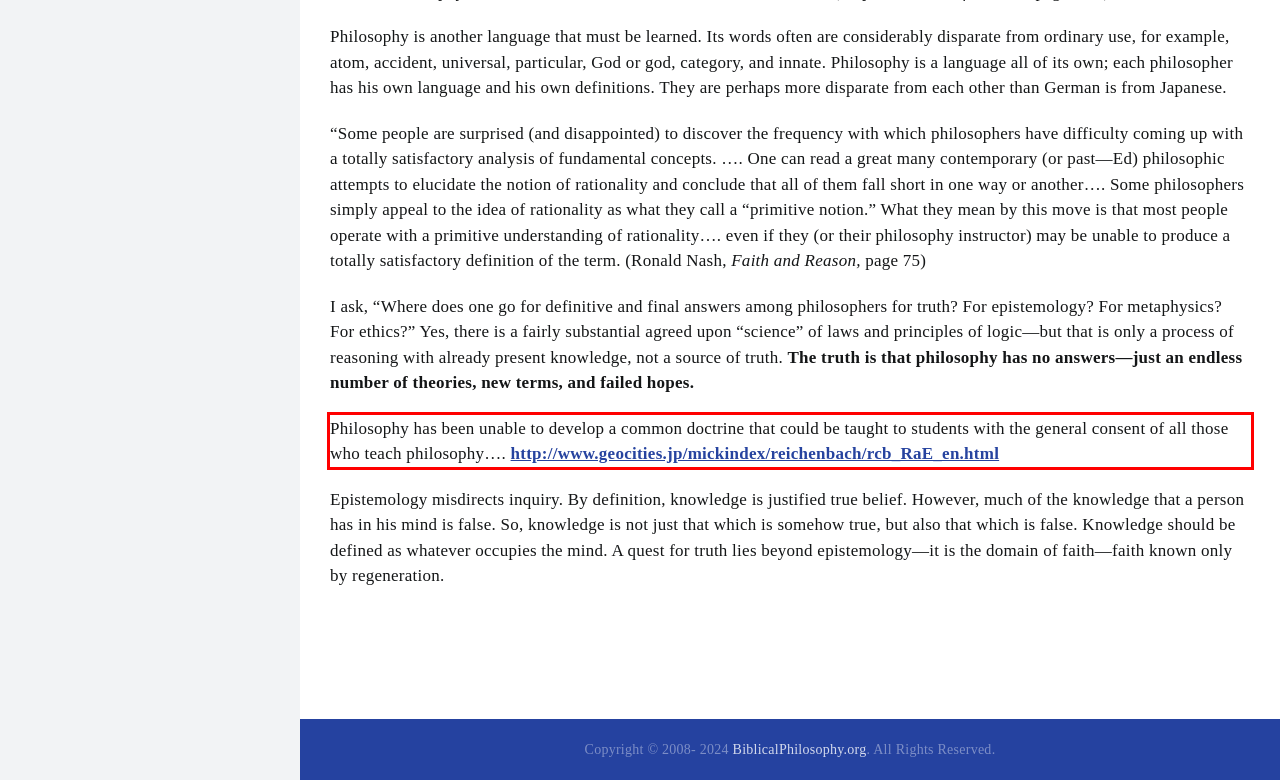Locate the red bounding box in the provided webpage screenshot and use OCR to determine the text content inside it.

Philosophy has been unable to develop a common doctrine that could be taught to students with the general consent of all those who teach philosophy…. http://www.geocities.jp/mickindex/reichenbach/rcb_RaE_en.html